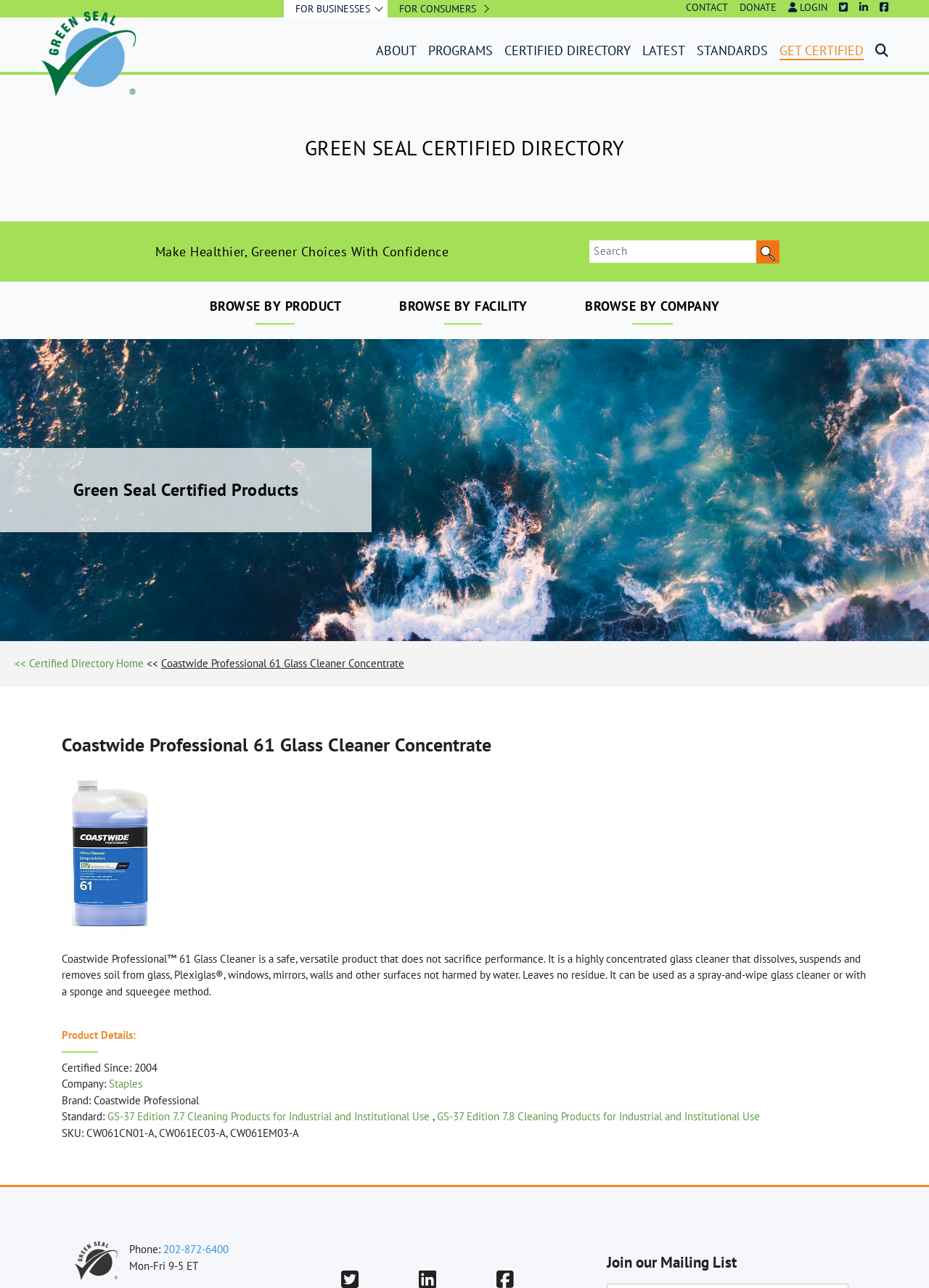Could you determine the bounding box coordinates of the clickable element to complete the instruction: "Learn about certified directory"? Provide the coordinates as four float numbers between 0 and 1, i.e., [left, top, right, bottom].

[0.543, 0.033, 0.679, 0.046]